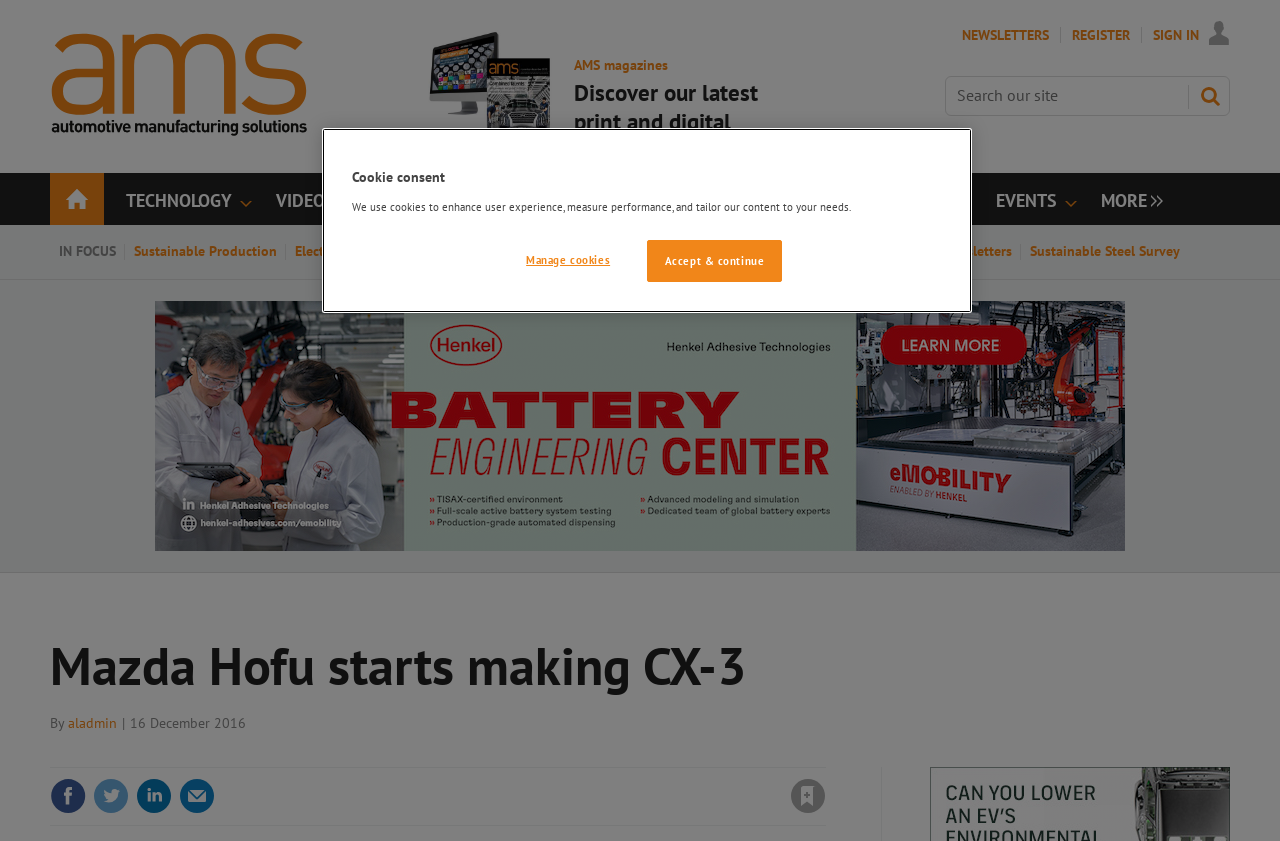Identify the bounding box coordinates of the specific part of the webpage to click to complete this instruction: "Explore TECHNOLOGY section".

[0.089, 0.206, 0.206, 0.268]